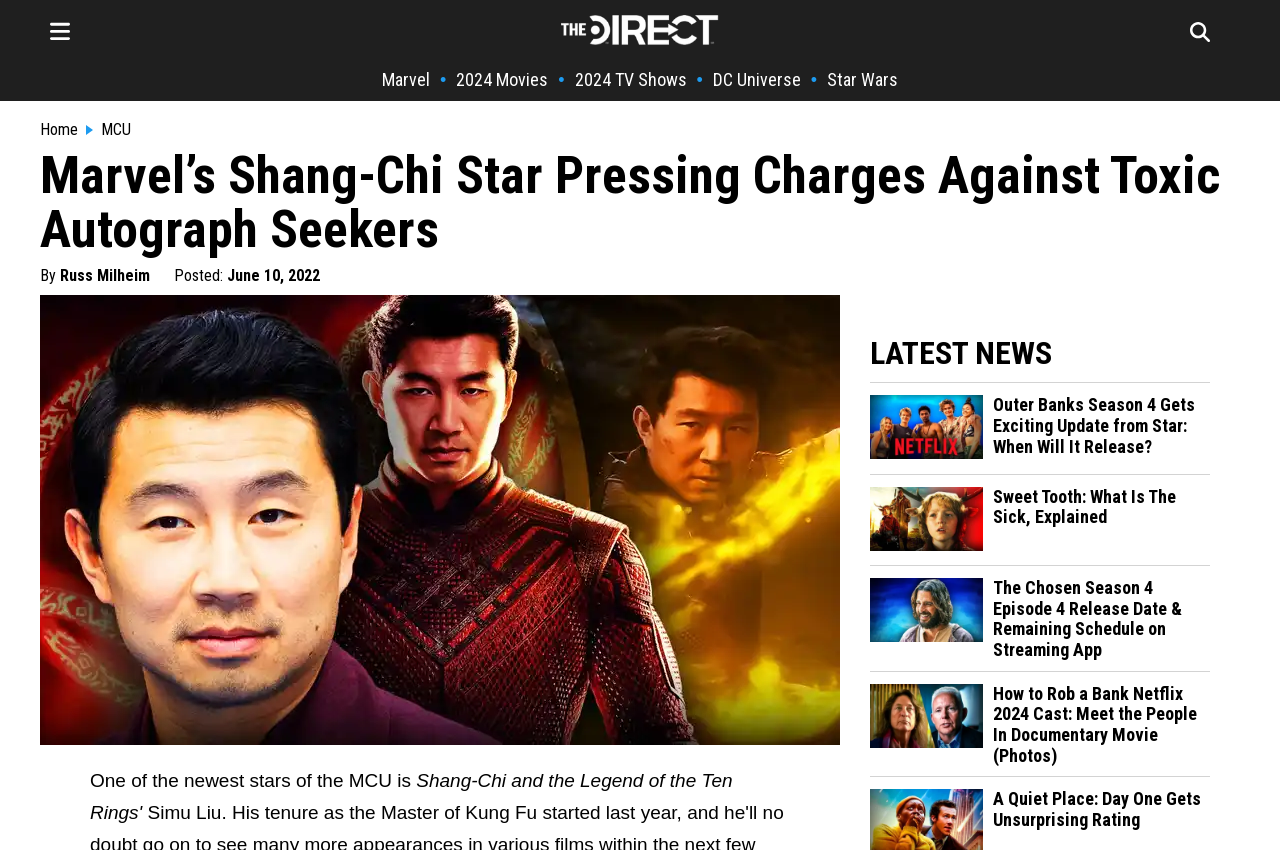Using the webpage screenshot, locate the HTML element that fits the following description and provide its bounding box: "MCU".

[0.061, 0.142, 0.102, 0.164]